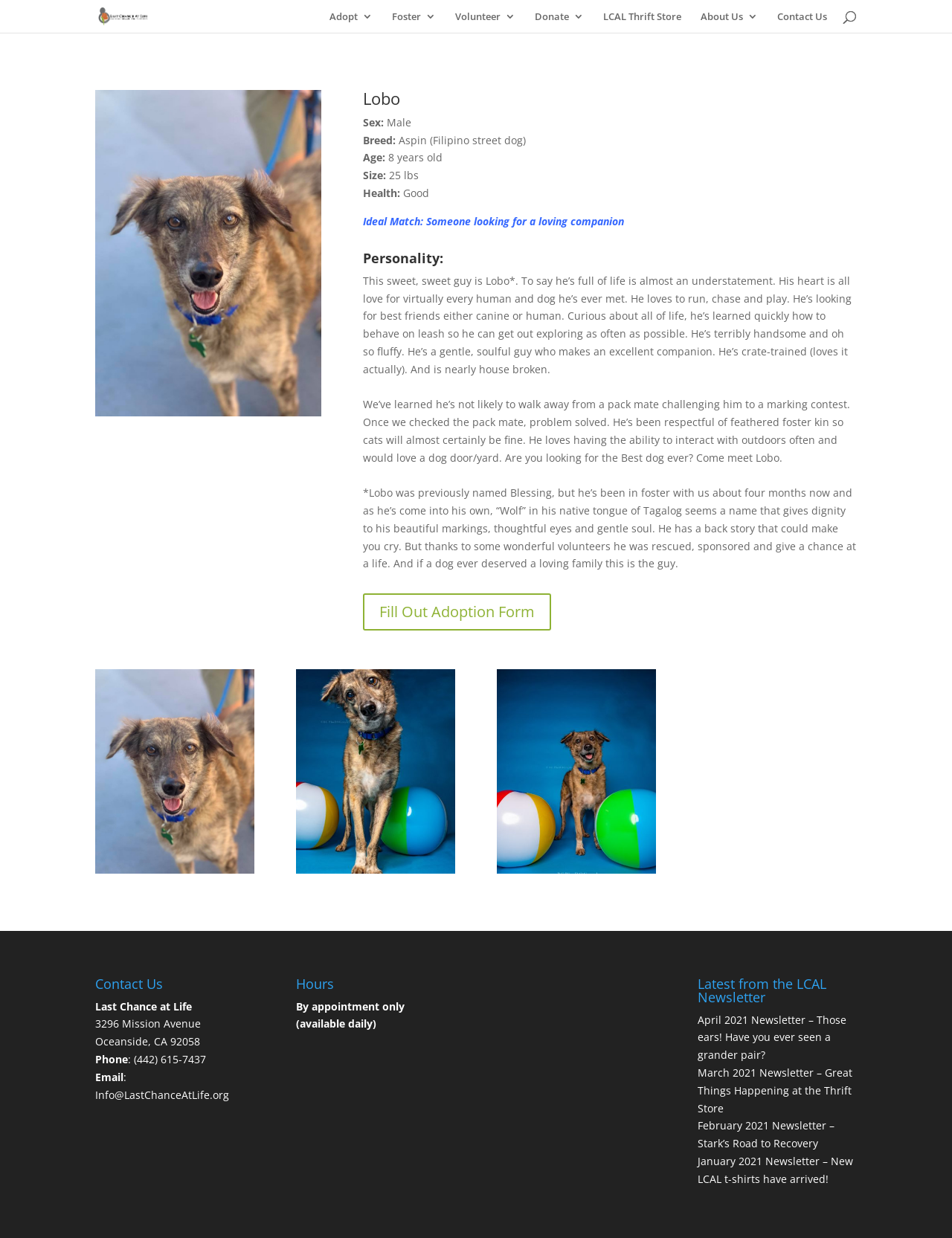Locate the bounding box coordinates of the area to click to fulfill this instruction: "Contact Last Chance at Life via phone". The bounding box should be presented as four float numbers between 0 and 1, in the order [left, top, right, bottom].

[0.141, 0.85, 0.216, 0.861]